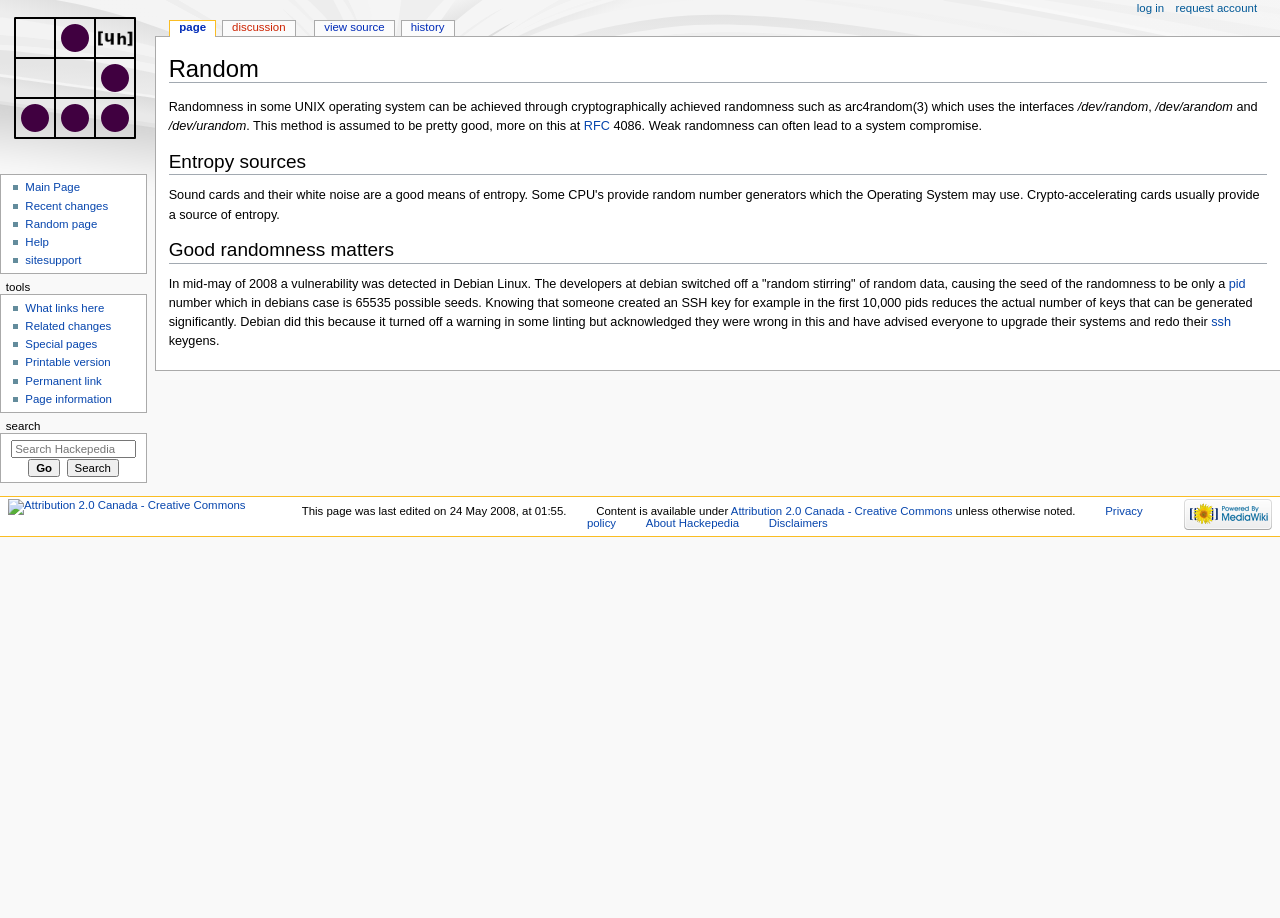Construct a thorough caption encompassing all aspects of the webpage.

The webpage is titled "Random - Hackepedia" and has a main content area that takes up most of the page. At the top, there is a heading that reads "Random" and two links, "Jump to navigation" and "Jump to search", positioned side by side. Below these links, there is a block of text that discusses randomness in UNIX operating systems, including the use of cryptographically achieved randomness and the importance of good randomness.

The text is divided into sections, with headings such as "Entropy sources" and "Good randomness matters". There are also links to related topics, such as "RFC" and "ssh". The text continues to discuss the importance of randomness, including a vulnerability that was detected in Debian Linux in 2008.

To the left of the main content area, there is a navigation menu with links to "page actions", "personal tools", and "tools". The "page actions" section includes links to "page", "discussion", "view source", and "history", while the "personal tools" section includes links to "log in" and "request account". The "tools" section includes links to "What links here", "Related changes", "Special pages", and more.

At the top right of the page, there is a search box with a "Go" button and a "Search" button. Below the search box, there is a list of links to other pages, including "Main Page", "Recent changes", "Random page", "Help", and "sitesupport".

At the bottom of the page, there is a section with information about the page, including a link to the page's attribution and a statement about the page's content being available under a Creative Commons license. There are also links to "Privacy policy", "About Hackepedia", and "Disclaimers".